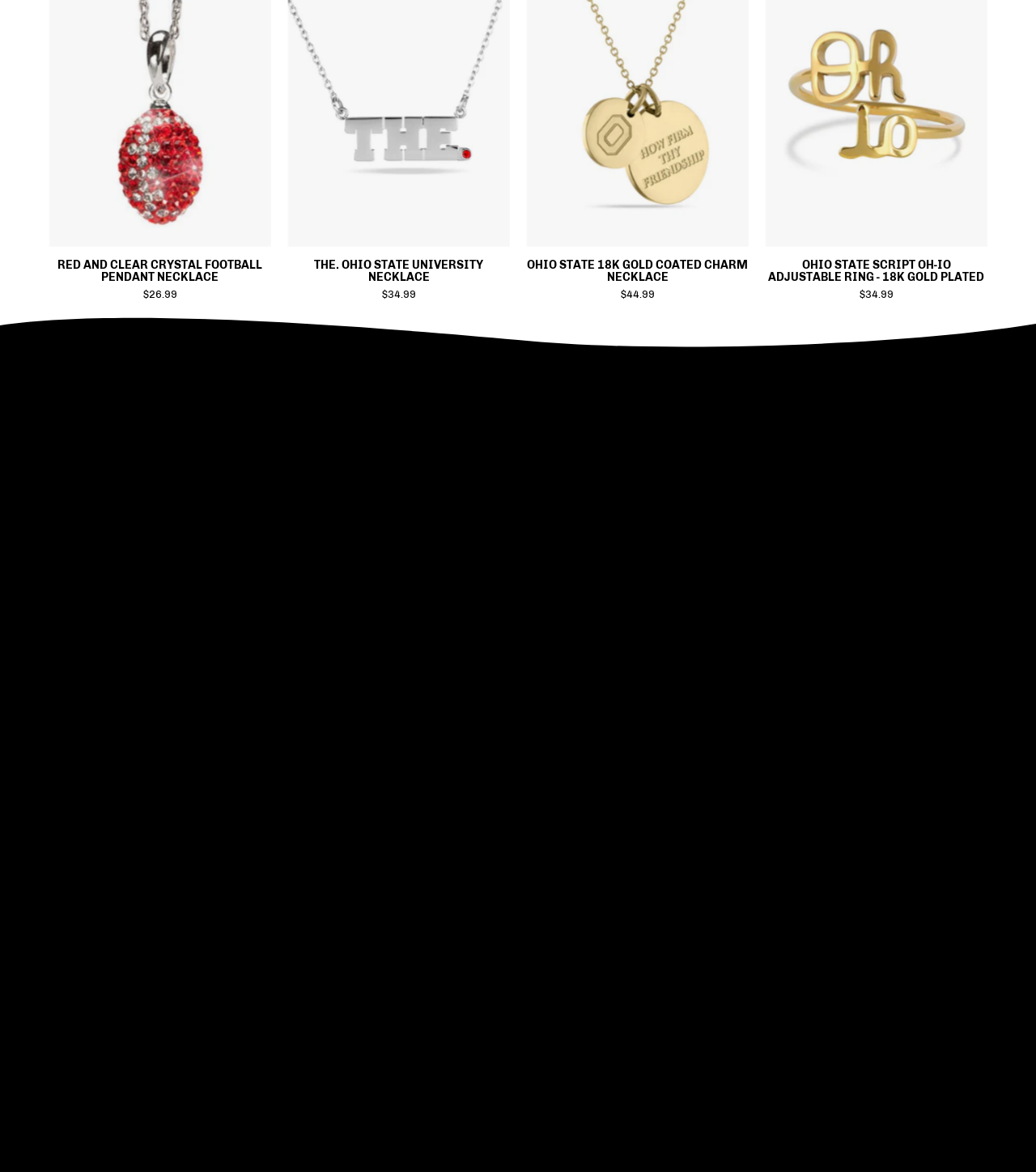What types of payment are accepted?
Using the image, provide a detailed and thorough answer to the question.

The types of payment accepted can be found by looking at the image elements at the bottom of the page, which include American Express, Apple Pay, Google Pay, Mastercard, PayPal, Shop Pay, Venmo, and Visa.